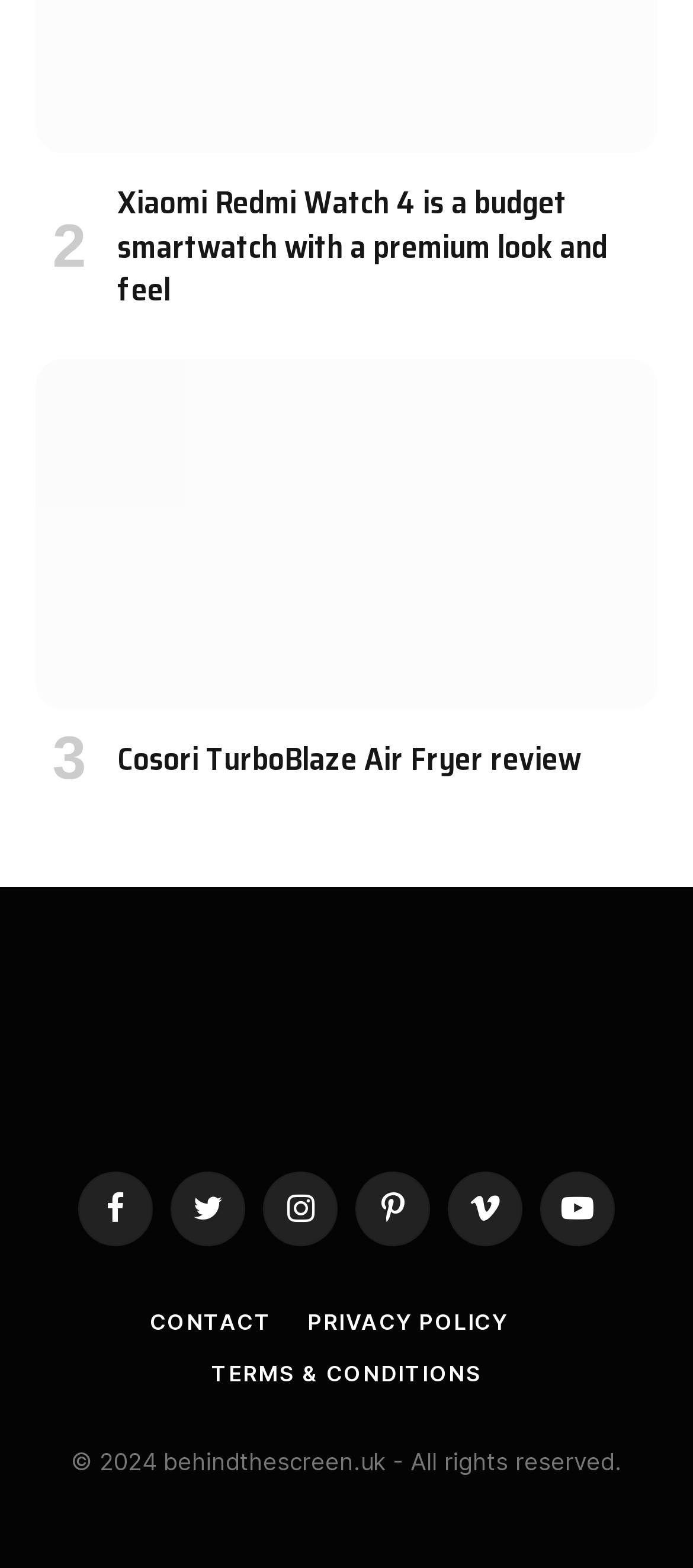Please respond in a single word or phrase: 
What is the name of the smartwatch reviewed?

Xiaomi Redmi Watch 4